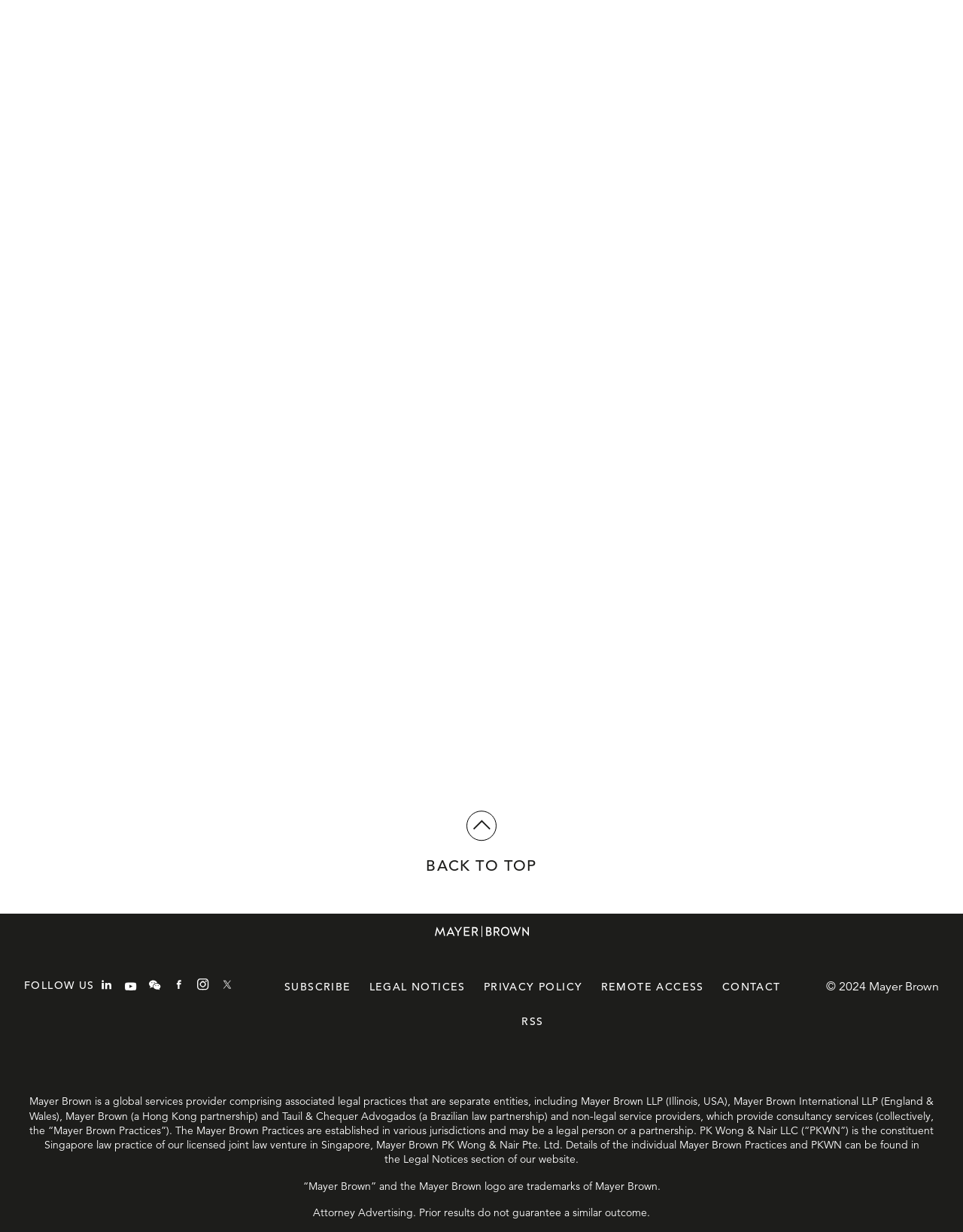Pinpoint the bounding box coordinates of the clickable element needed to complete the instruction: "Subscribe to insights". The coordinates should be provided as four float numbers between 0 and 1: [left, top, right, bottom].

[0.446, 0.576, 0.554, 0.609]